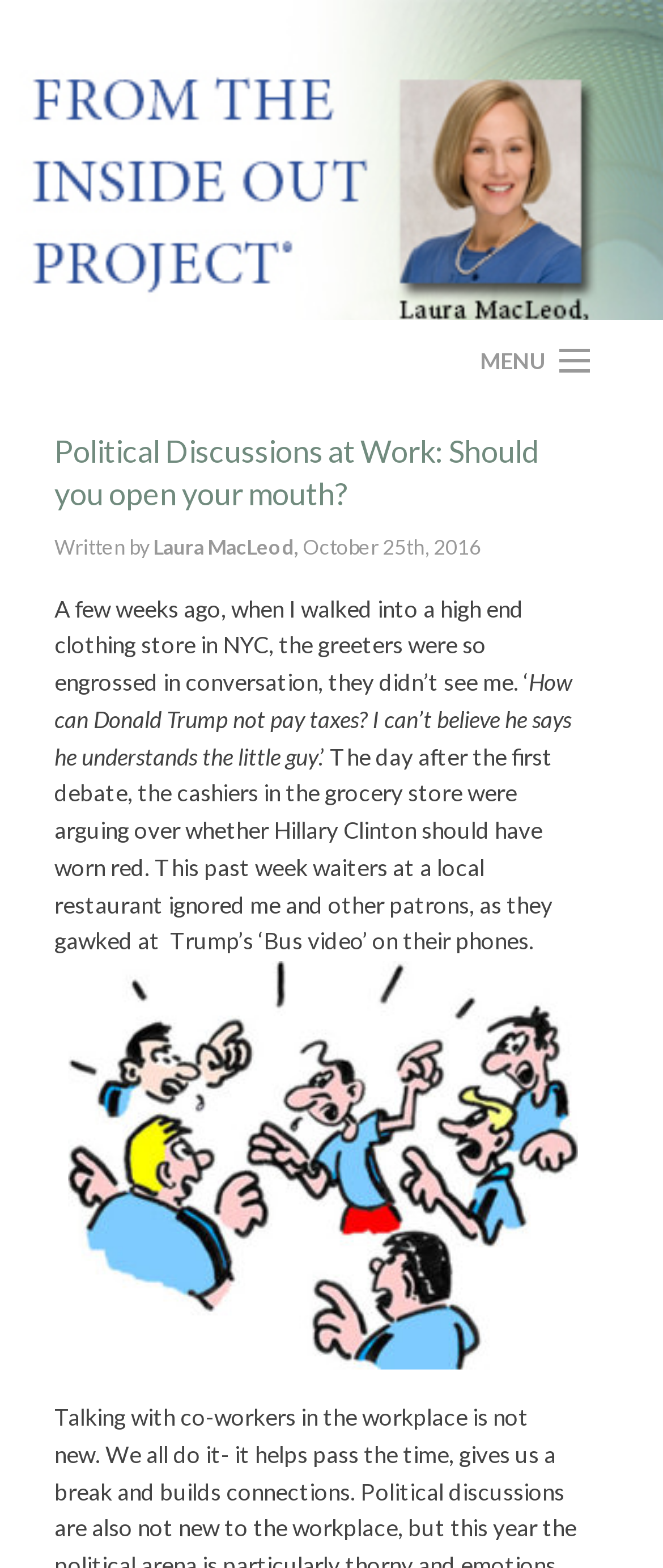How many links are in the main menu?
Provide a thorough and detailed answer to the question.

I counted the links in the main menu, which are HOME, ABOUT, PROGRAM, CASE STUDY, FAQS, CONTACT, and PRESS, and found that there are 7 links in total.